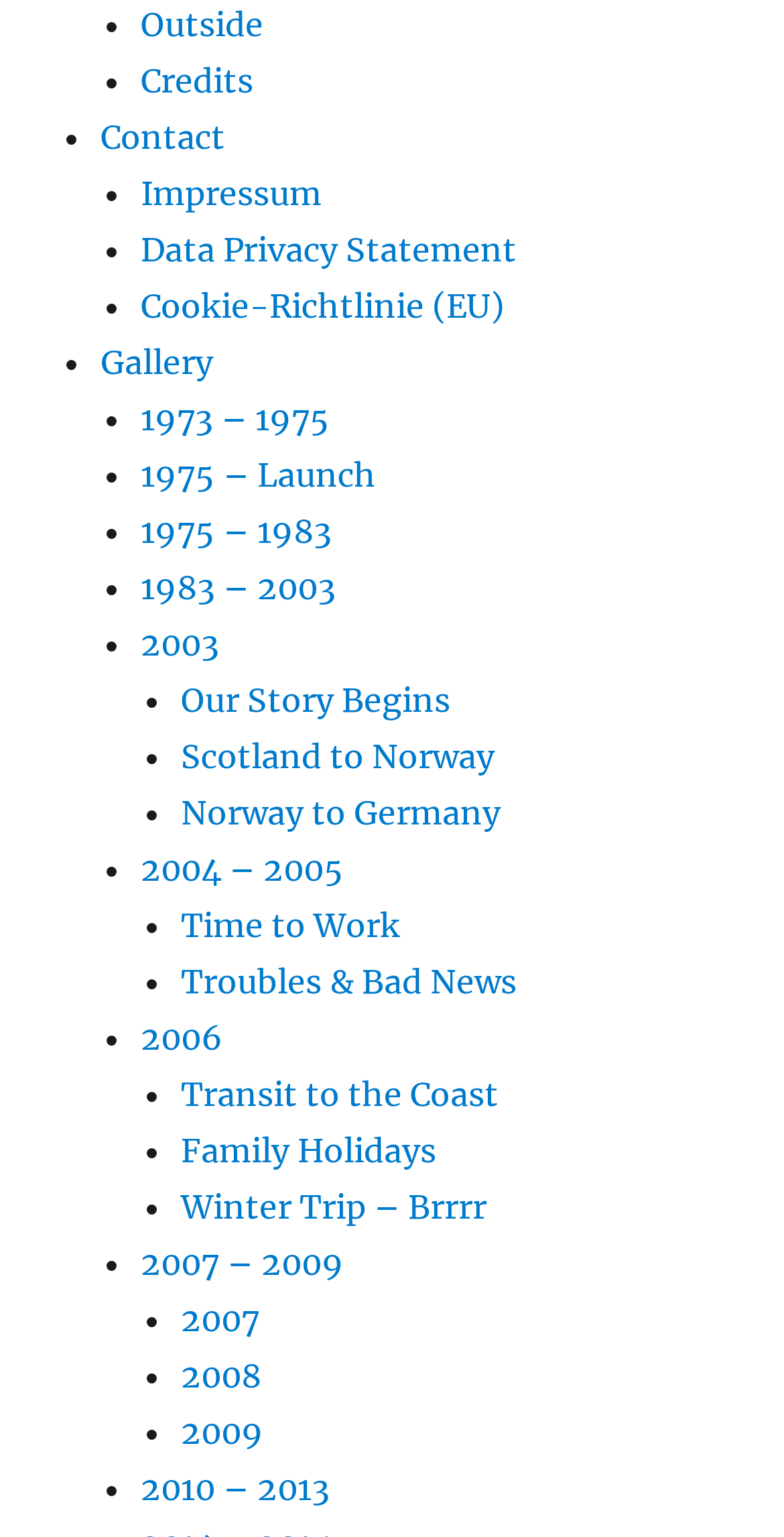Please find the bounding box coordinates of the clickable region needed to complete the following instruction: "Explore 2004 – 2005". The bounding box coordinates must consist of four float numbers between 0 and 1, i.e., [left, top, right, bottom].

[0.179, 0.552, 0.438, 0.579]